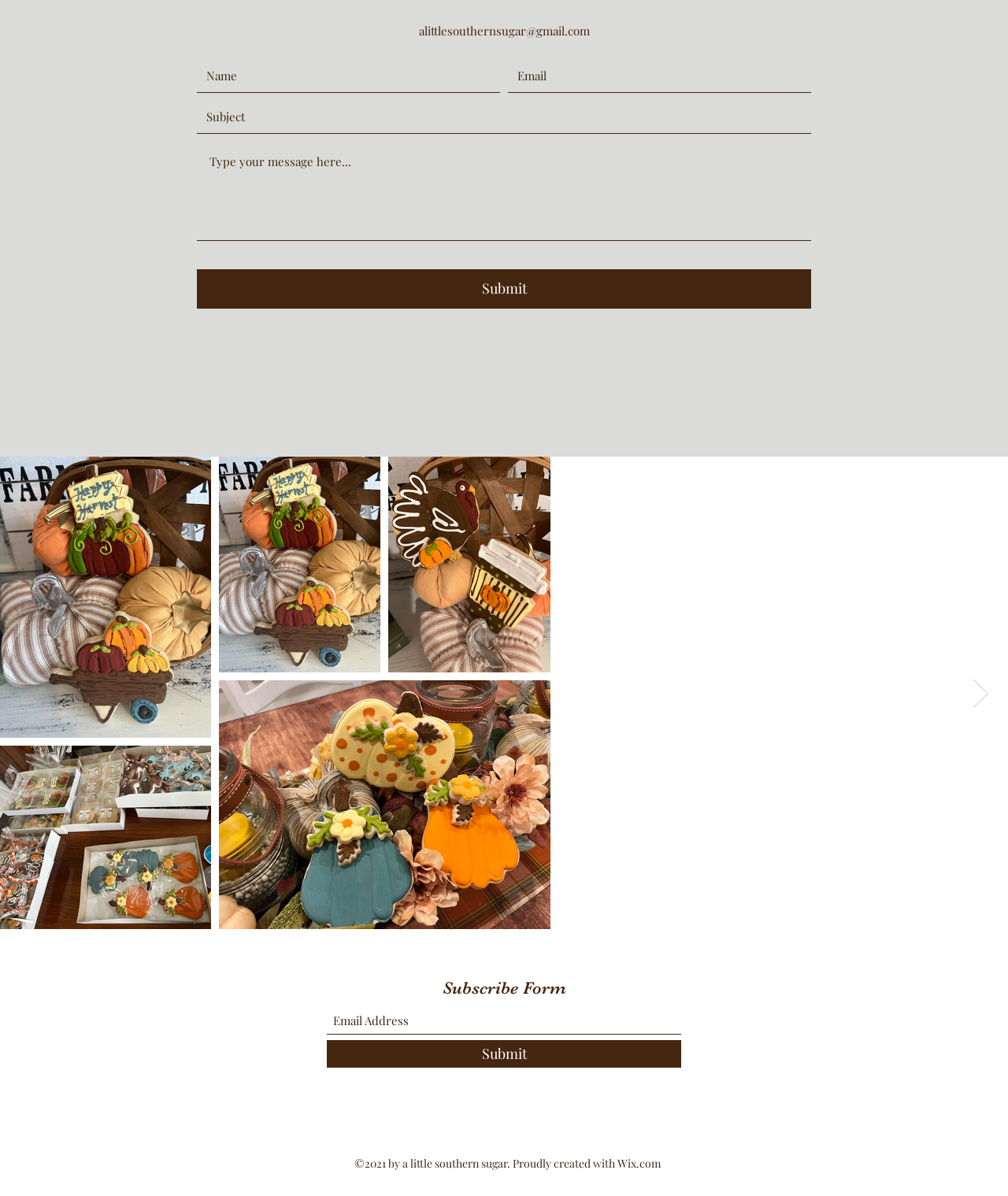Can you find the bounding box coordinates for the element to click on to achieve the instruction: "Enter your name"?

[0.195, 0.05, 0.496, 0.077]